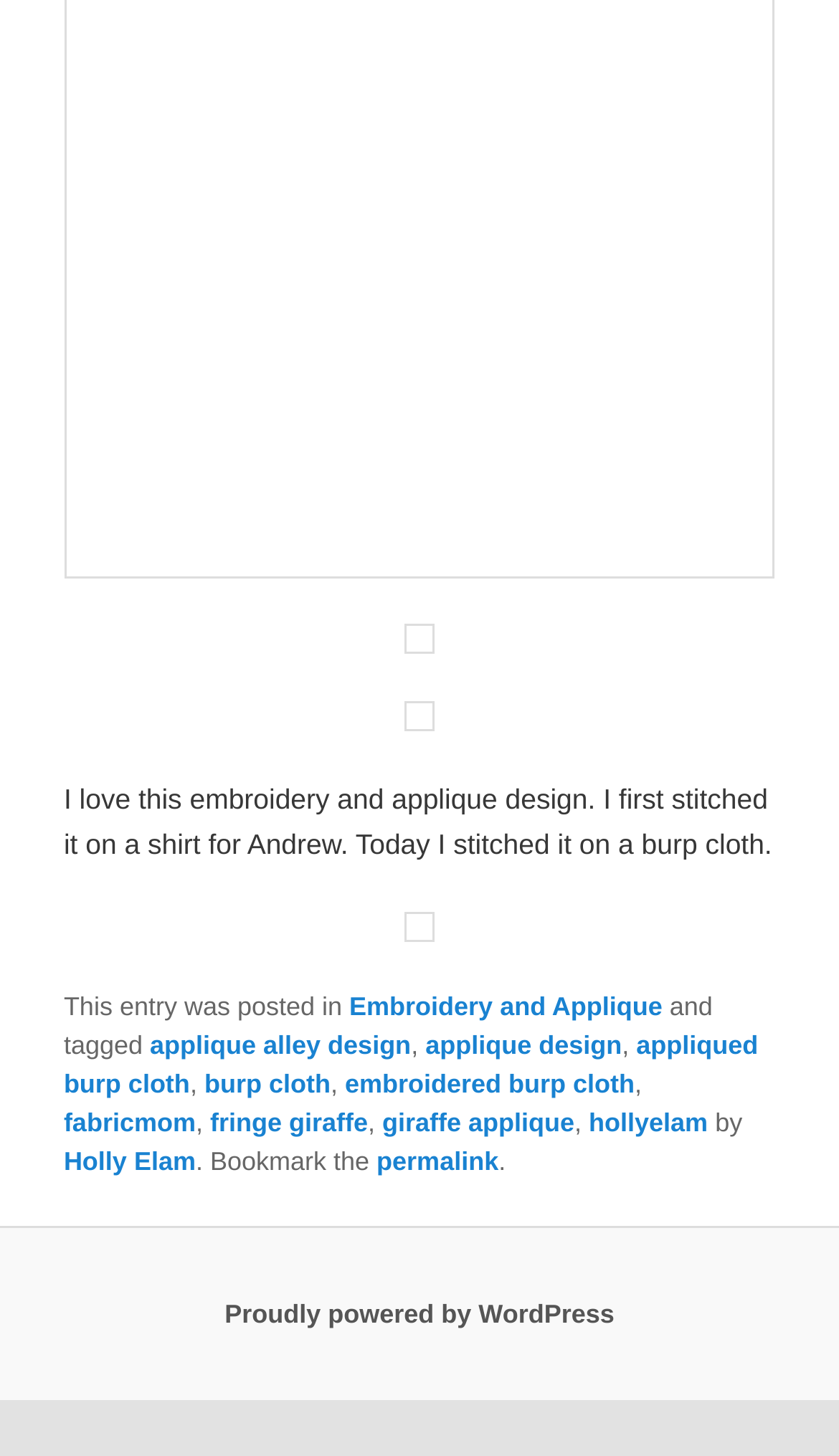Identify the bounding box coordinates of the section that should be clicked to achieve the task described: "Click the menu button".

None